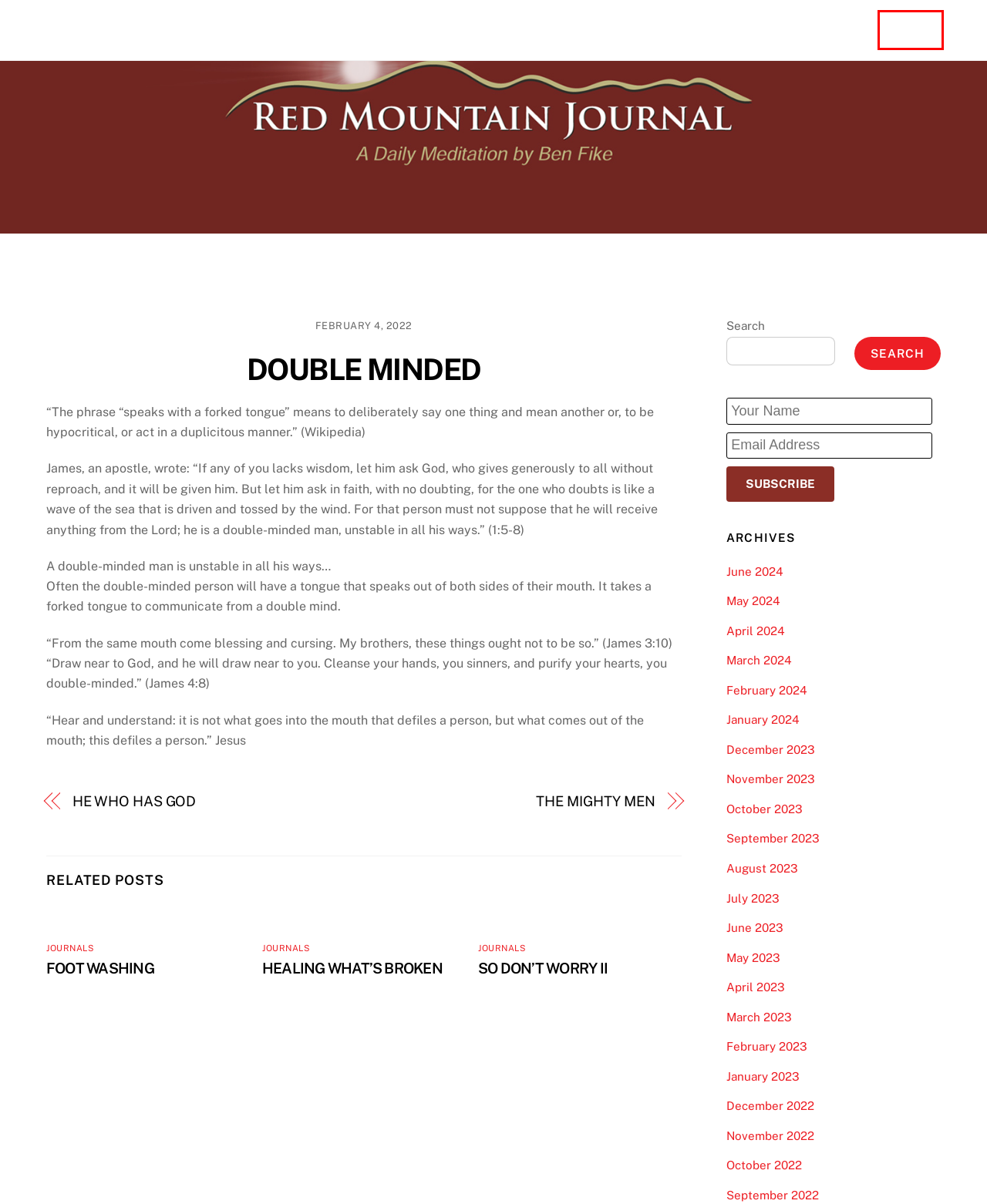Provided is a screenshot of a webpage with a red bounding box around an element. Select the most accurate webpage description for the page that appears after clicking the highlighted element. Here are the candidates:
A. June 2024 - Red Mountain Journal
B. August 2023 - Red Mountain Journal
C. FOOT WASHING - Red Mountain Journal
D. October 2023 - Red Mountain Journal
E. About Our Journal - Red Mountain Journal
F. Contact - Red Mountain Journal
G. September 2023 - Red Mountain Journal
H. October 2022 - Red Mountain Journal

F